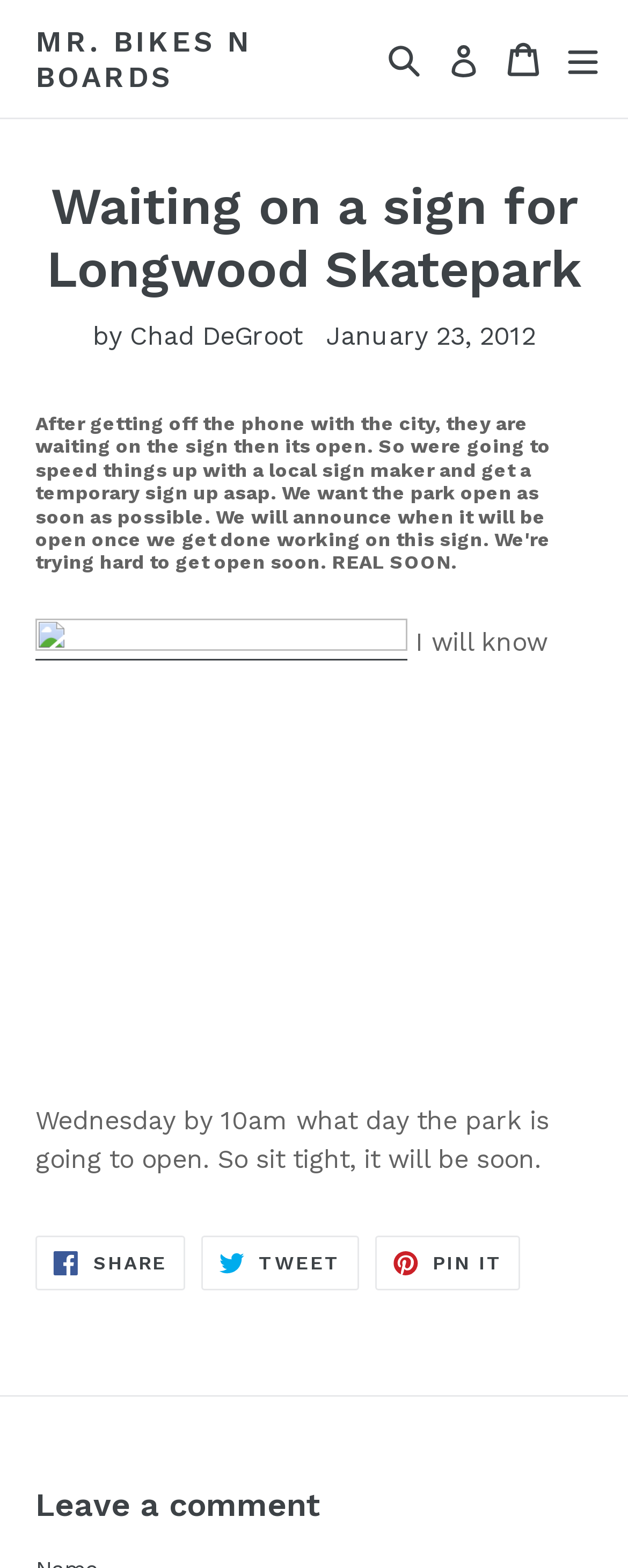Please answer the following question using a single word or phrase: 
What is the name of the skatepark?

Longwood Skatepark